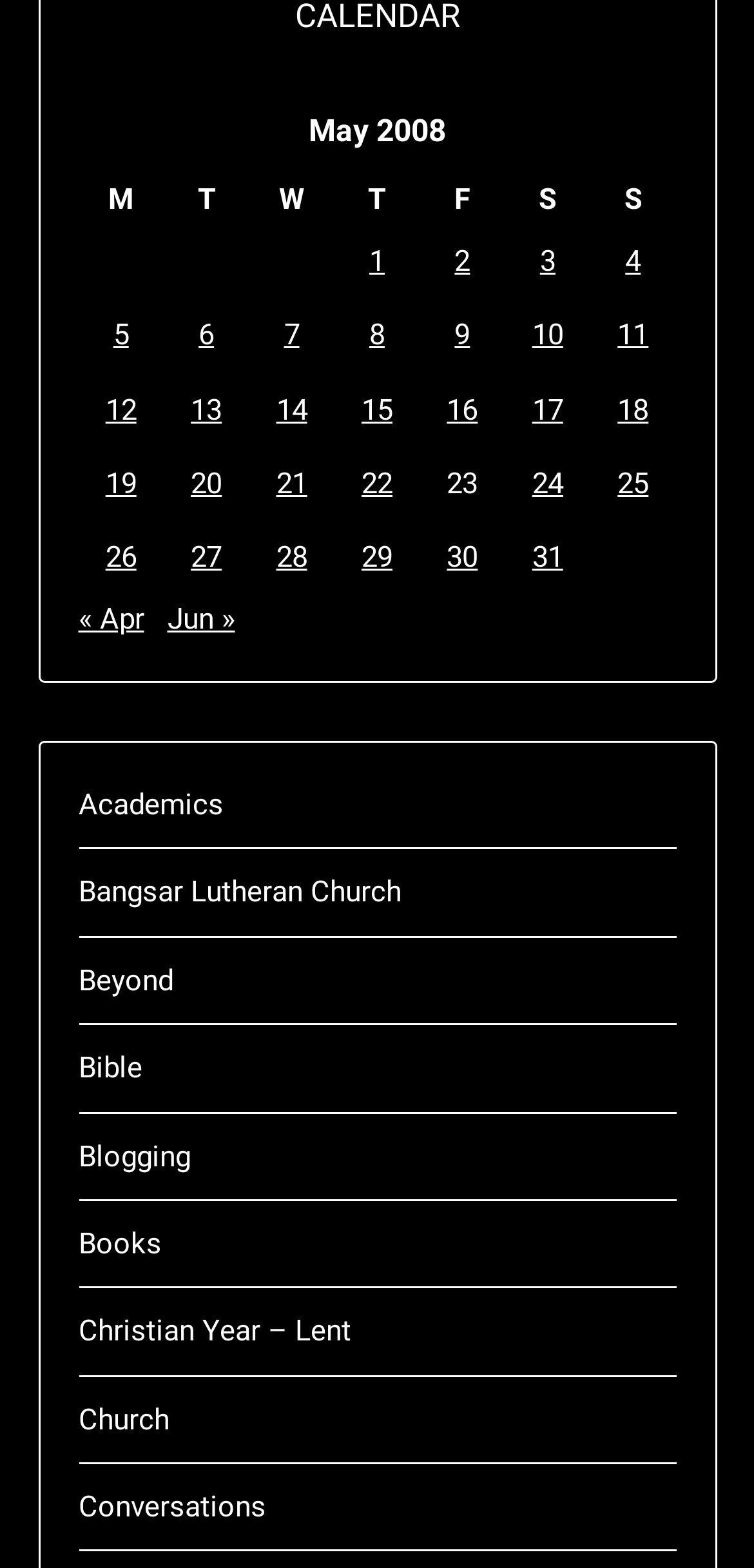How many days are listed in the table?
Look at the image and answer the question using a single word or phrase.

31